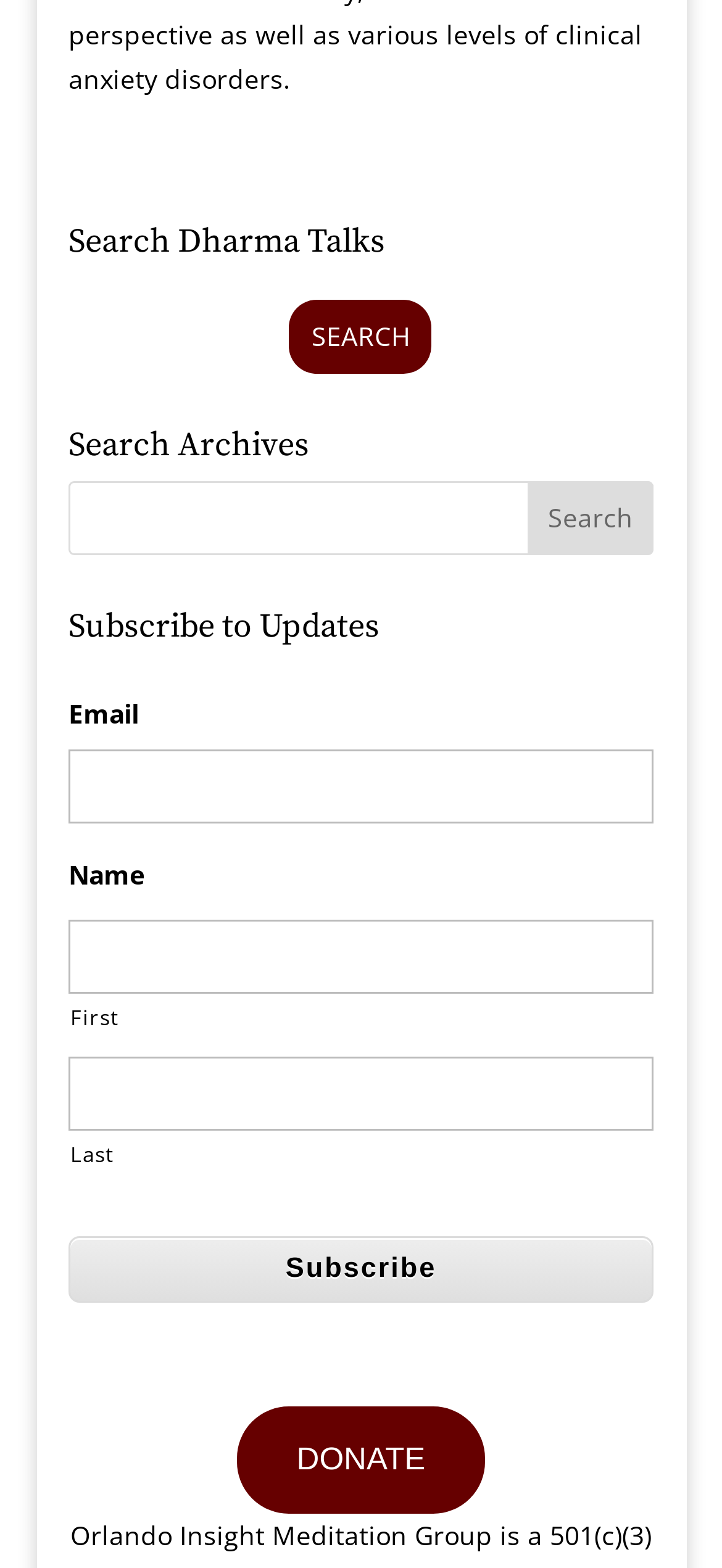Provide a one-word or one-phrase answer to the question:
What is the purpose of the search bar?

Search Dharma Talks